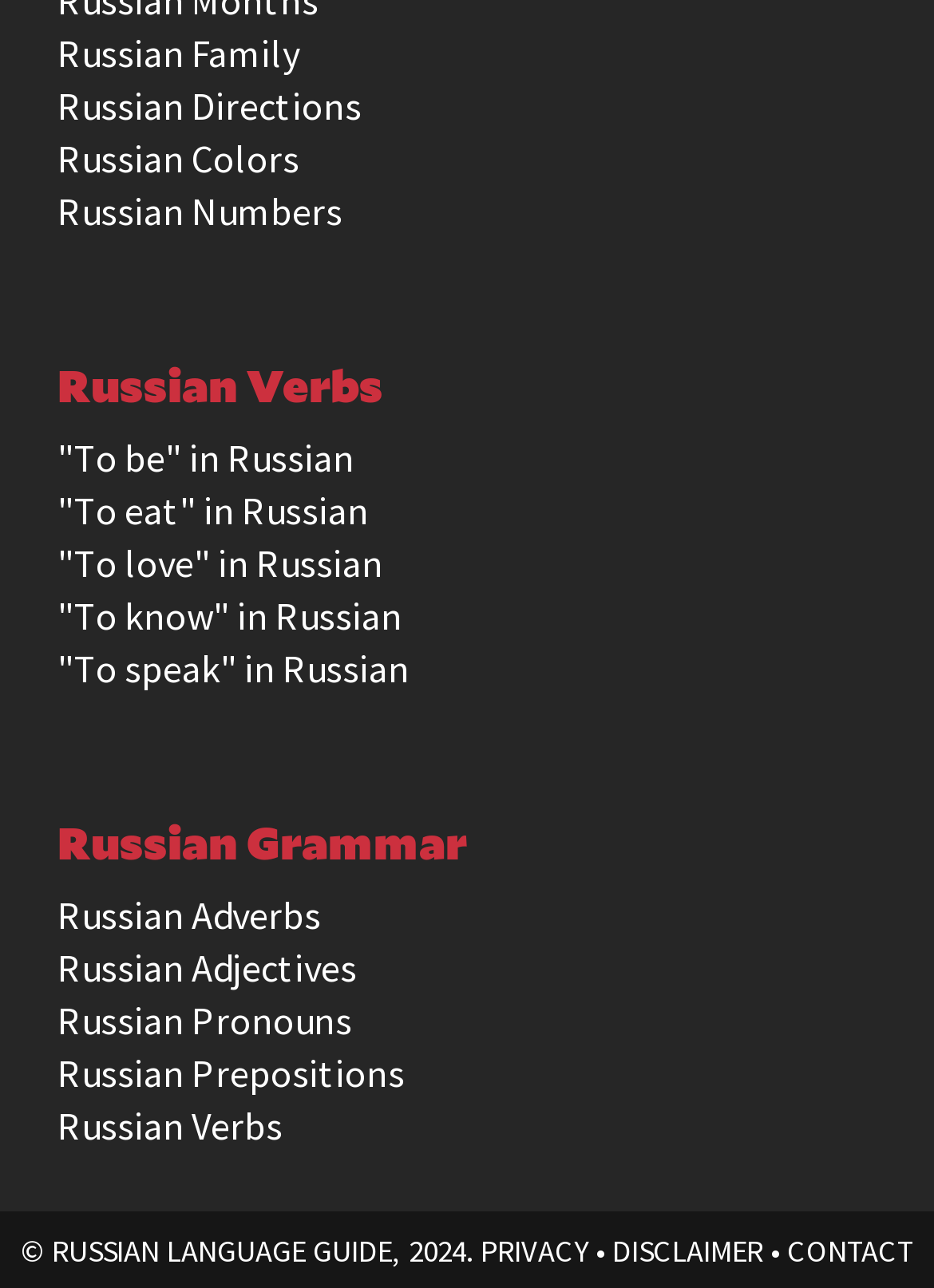Determine the coordinates of the bounding box for the clickable area needed to execute this instruction: "Learn Russian verbs".

[0.062, 0.276, 0.938, 0.322]